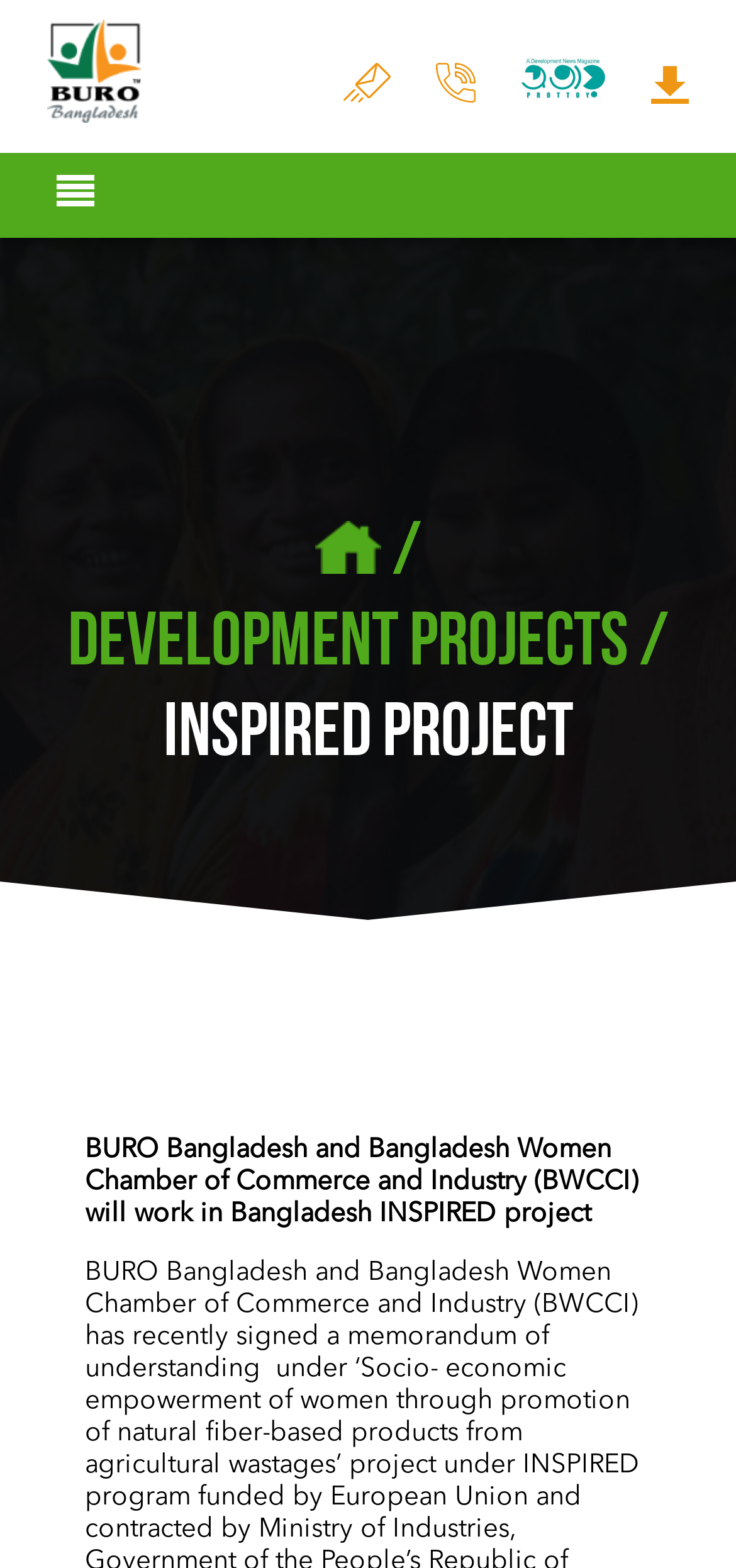Please analyze the image and provide a thorough answer to the question:
What is the name of the project?

The name of the project can be found in the heading section of the webpage, where it is written as 'Inspired project' in a static text element.